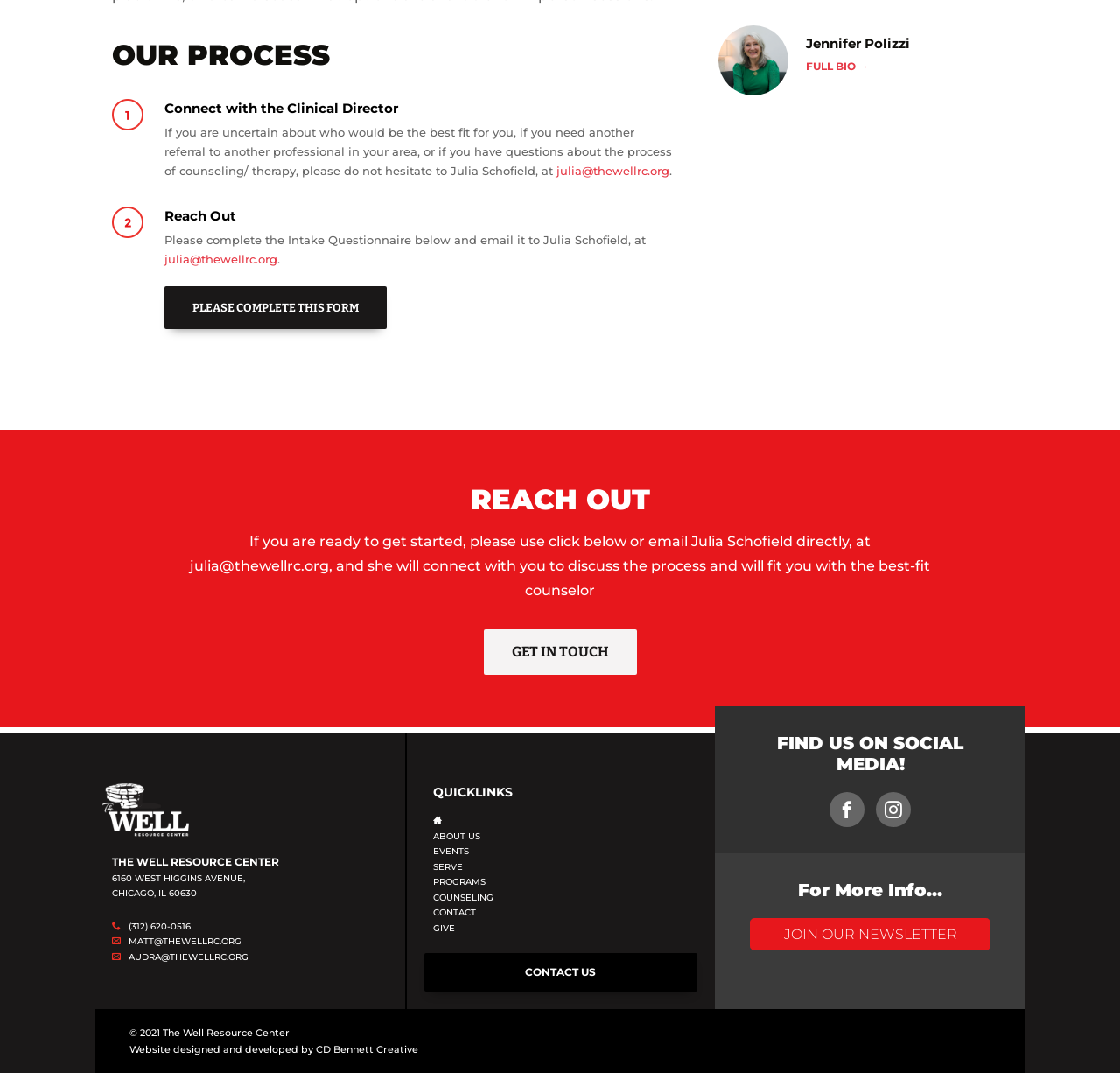What is the address of The Well Resource Center?
Based on the screenshot, give a detailed explanation to answer the question.

The address of The Well Resource Center can be found at the bottom of the webpage in the section that lists the contact information.